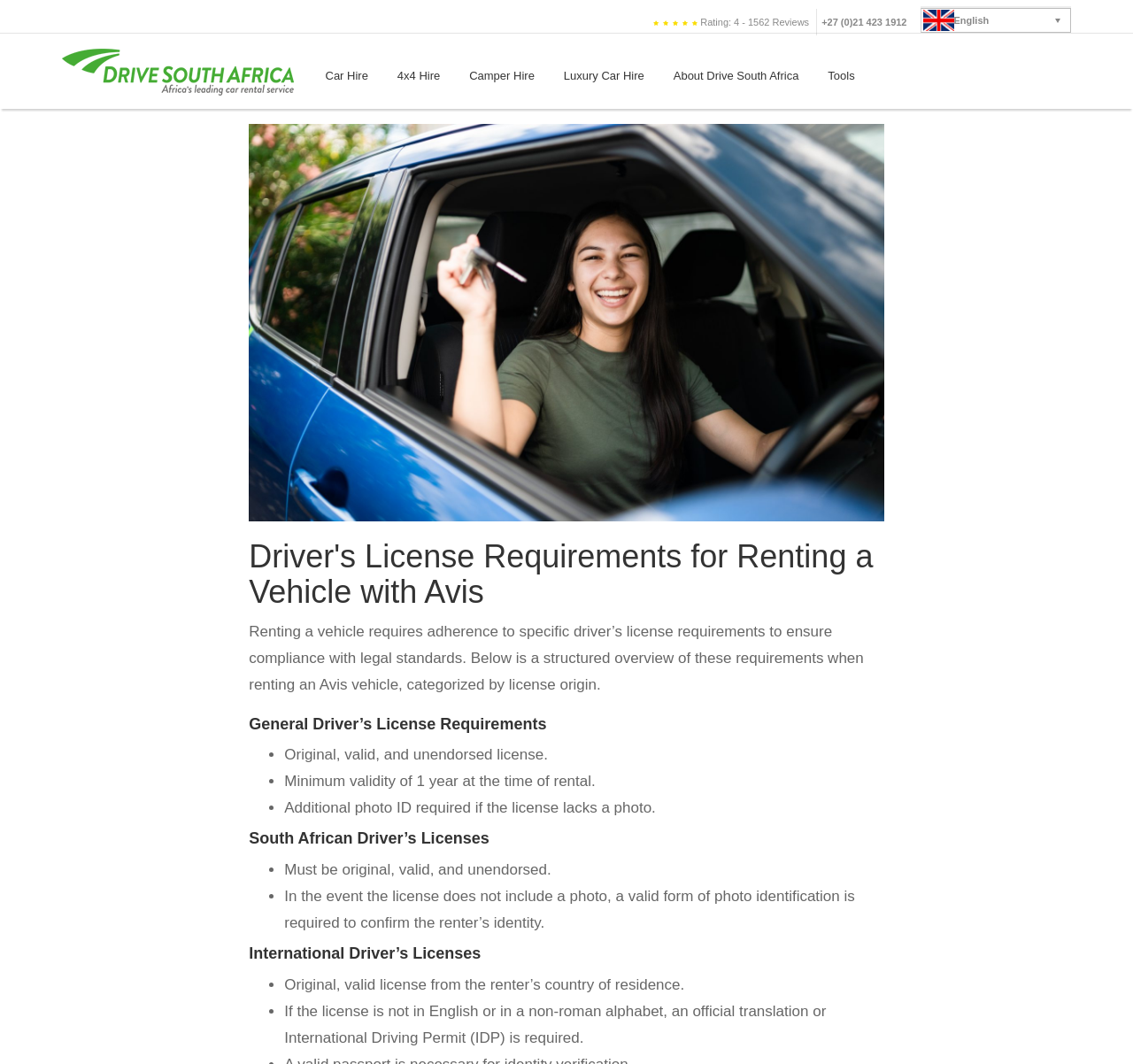Please provide a comprehensive response to the question below by analyzing the image: 
What is required for international driver's licenses not in English?

According to the webpage, under the 'International Driver’s Licenses' section, if the license is not in English or in a non-roman alphabet, an official translation or International Driving Permit (IDP) is required.